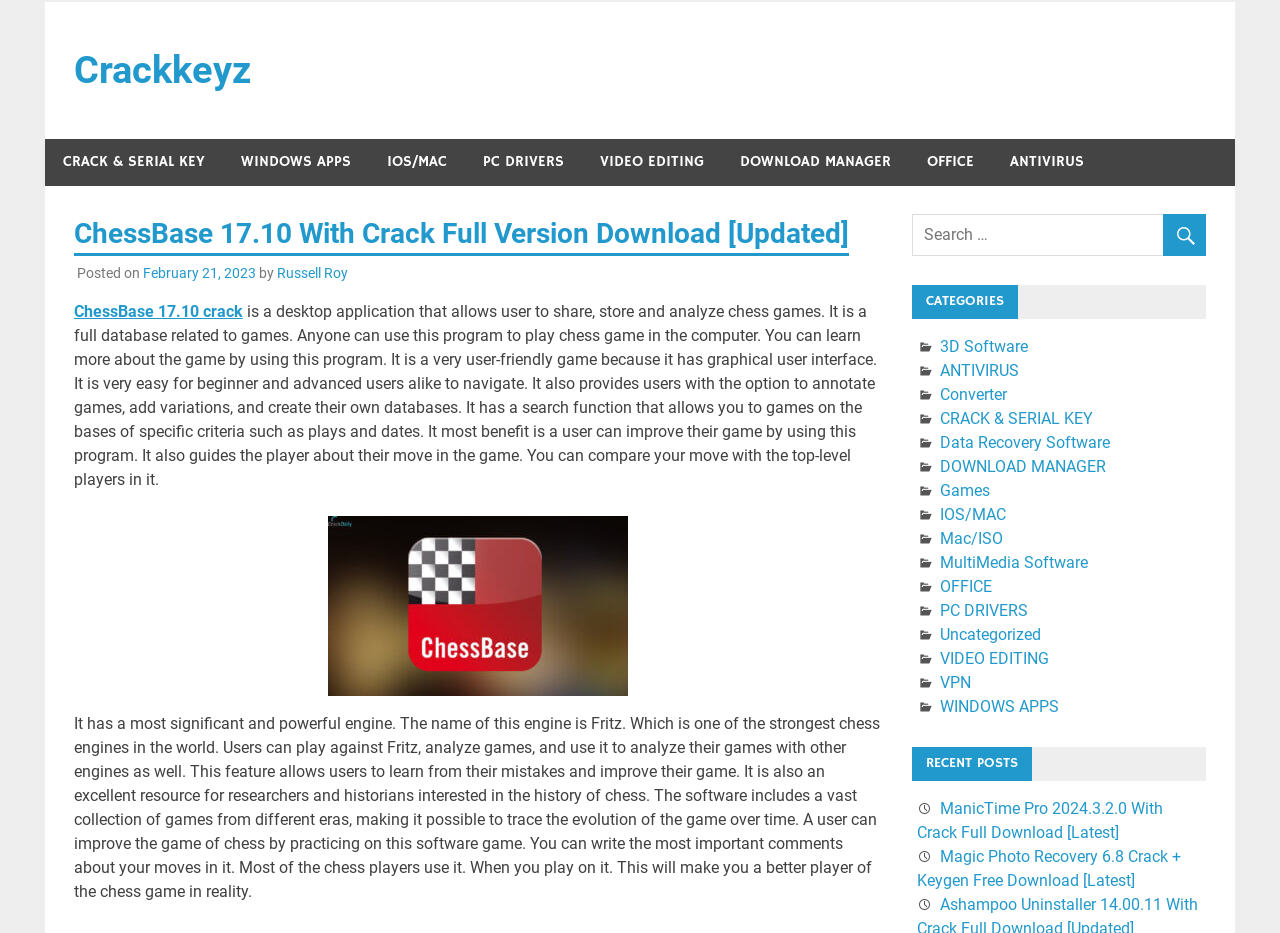Locate the bounding box coordinates of the clickable area needed to fulfill the instruction: "Search for something".

[0.712, 0.23, 0.942, 0.275]